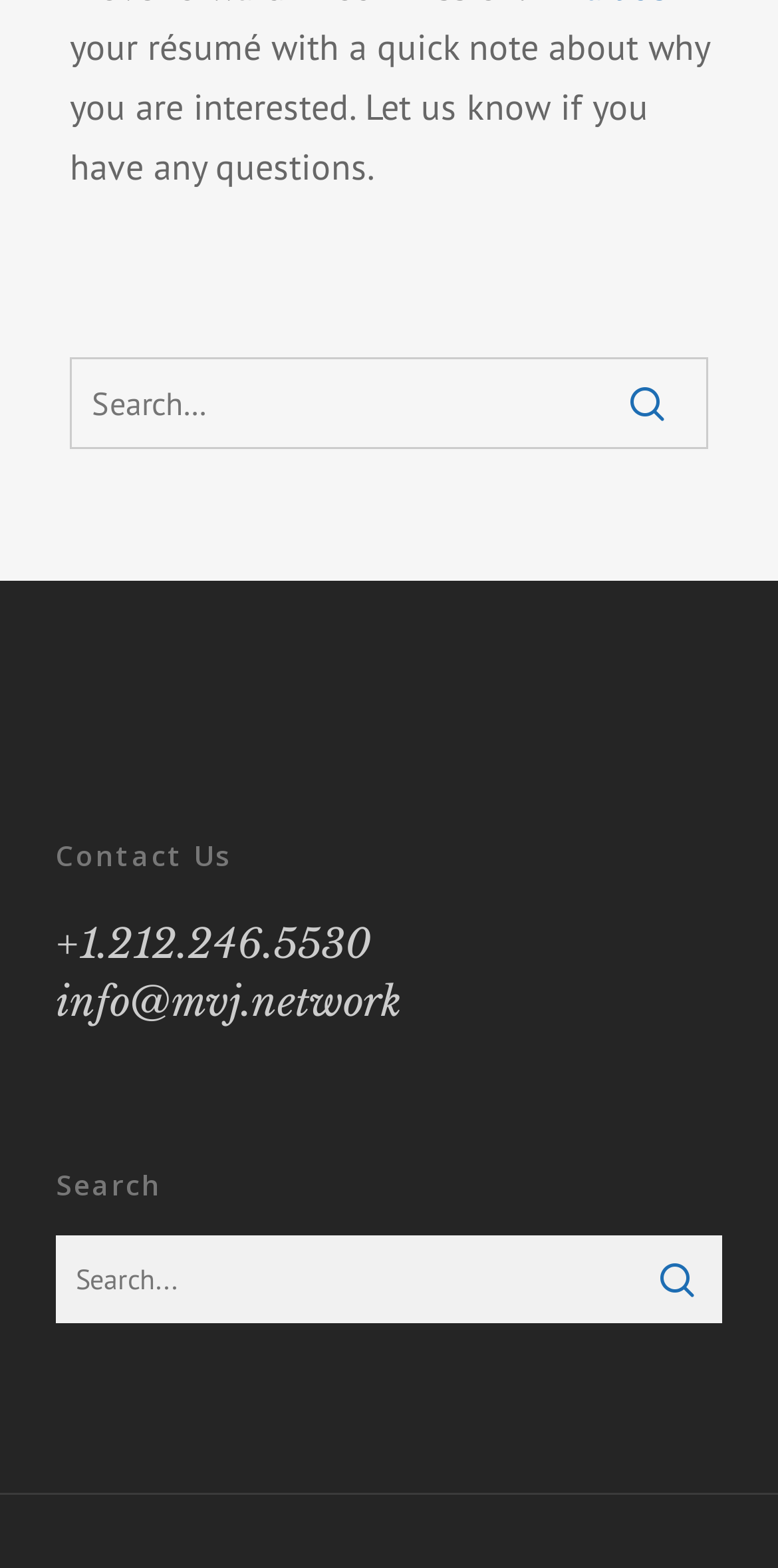What is the heading above the phone number?
Refer to the image and provide a detailed answer to the question.

The heading 'Contact Us' is located above the phone number and email address, indicating that this section of the page is for contacting the organization or individual.